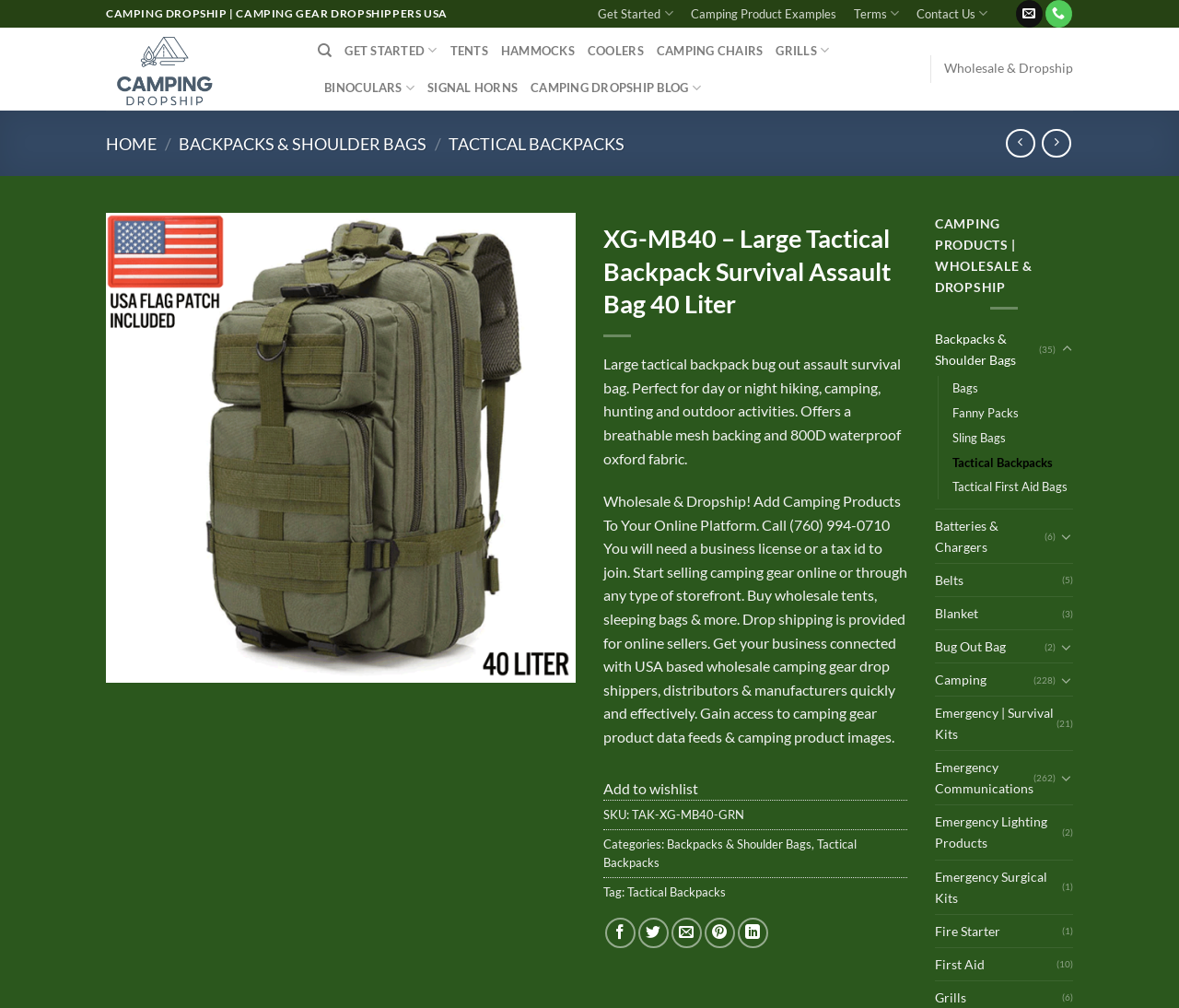What type of product is being sold?
Look at the image and respond to the question as thoroughly as possible.

Based on the webpage content, specifically the heading 'XG-MB40 – Large Tactical Backpack Survival Assault Bag 40 Liter' and the description 'Large tactical backpack bug out assault survival bag. Perfect for day or night hiking, camping, hunting and outdoor activities.', it can be inferred that the product being sold is a tactical backpack.